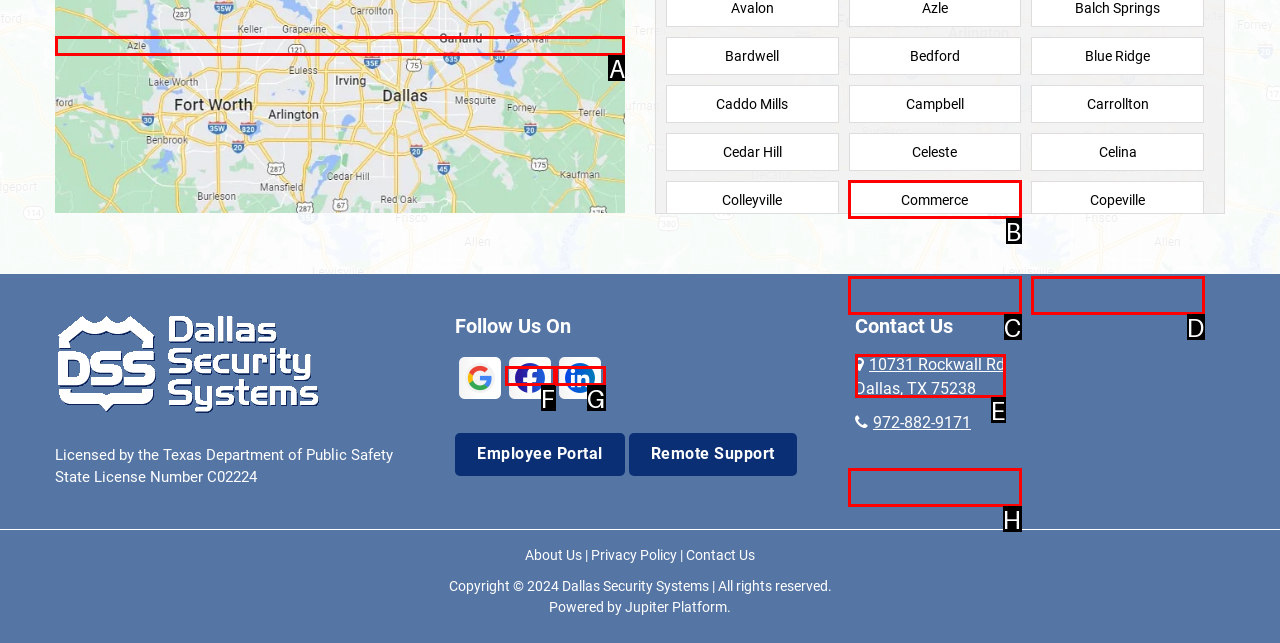Determine the HTML element to click for the instruction: Click on the Dallas security systems Service Area Map link.
Answer with the letter corresponding to the correct choice from the provided options.

A